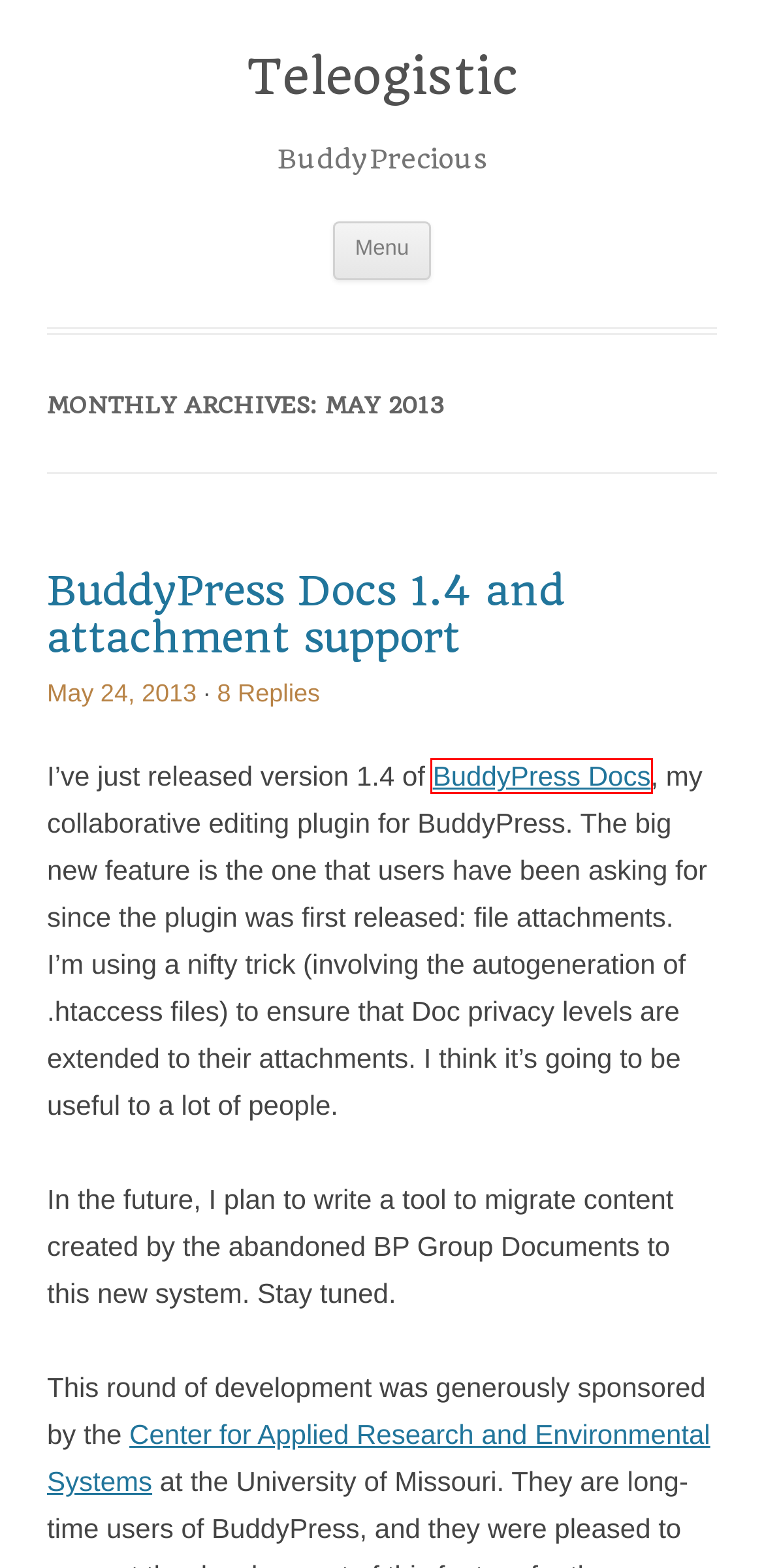Given a webpage screenshot featuring a red rectangle around a UI element, please determine the best description for the new webpage that appears after the element within the bounding box is clicked. The options are:
A. February | 2010 | Teleogistic
B. January | 2010 | Teleogistic
C. BuddyPress Docs 1.4 and attachment support | Teleogistic
D. CARES | MU Extension
E. September | 2014 | Teleogistic
F. BuddyPress Docs – WordPress plugin | WordPress.org
G. philo | Teleogistic
H. 2019 | Teleogistic

F